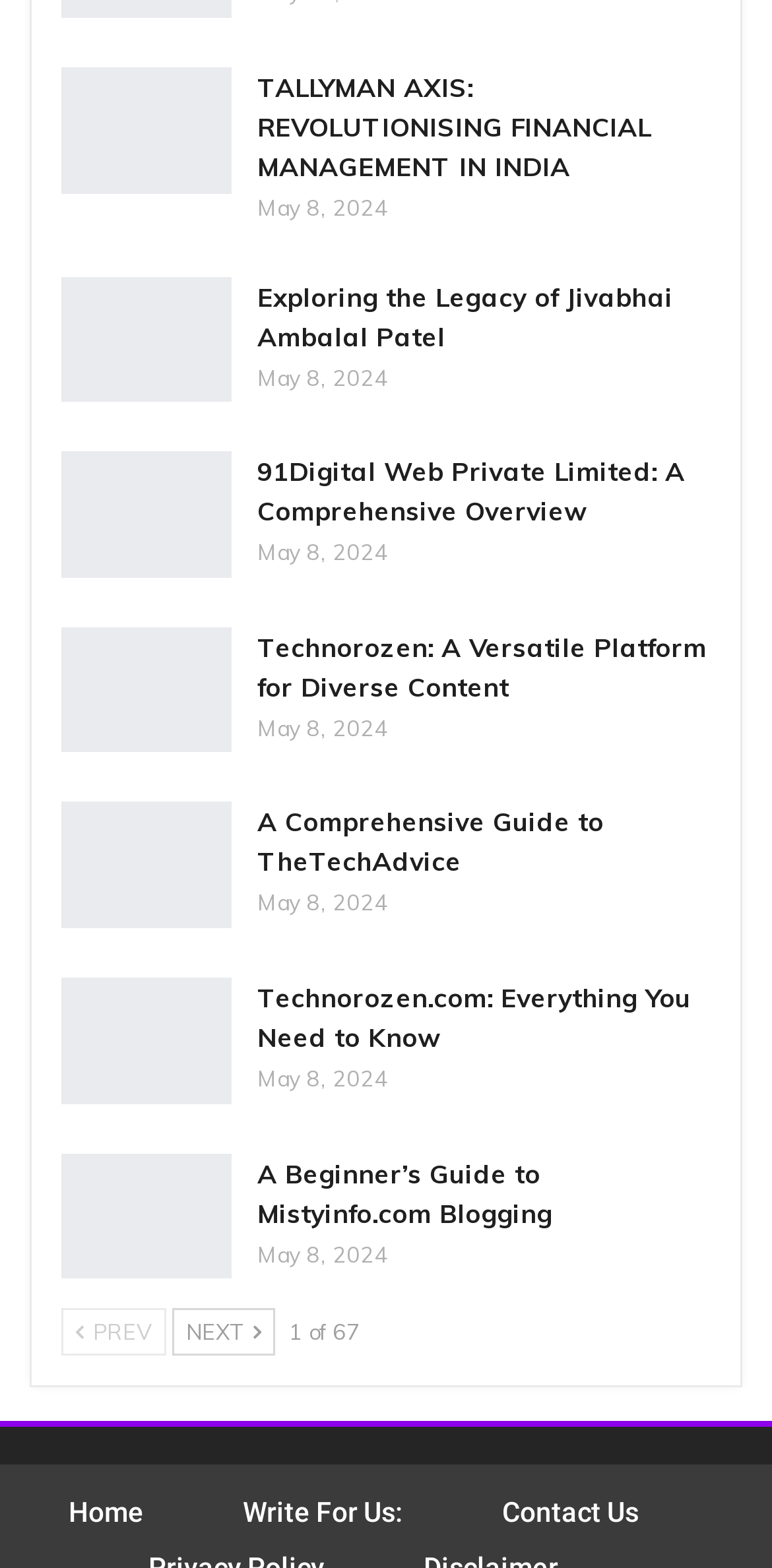From the webpage screenshot, identify the region described by Contact Us. Provide the bounding box coordinates as (top-left x, top-left y, bottom-right x, bottom-right y), with each value being a floating point number between 0 and 1.

[0.65, 0.954, 0.827, 0.974]